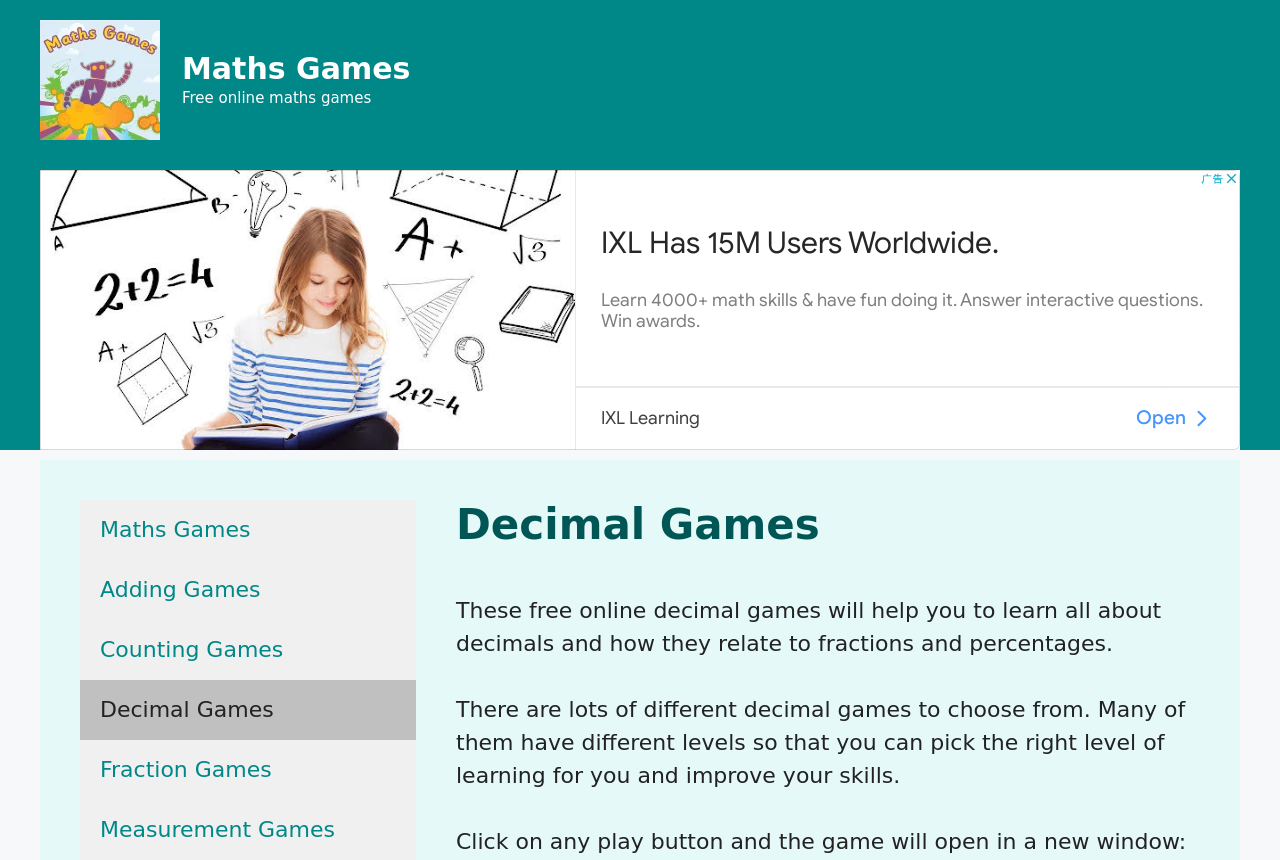Use a single word or phrase to respond to the question:
How many types of maths games are available?

6